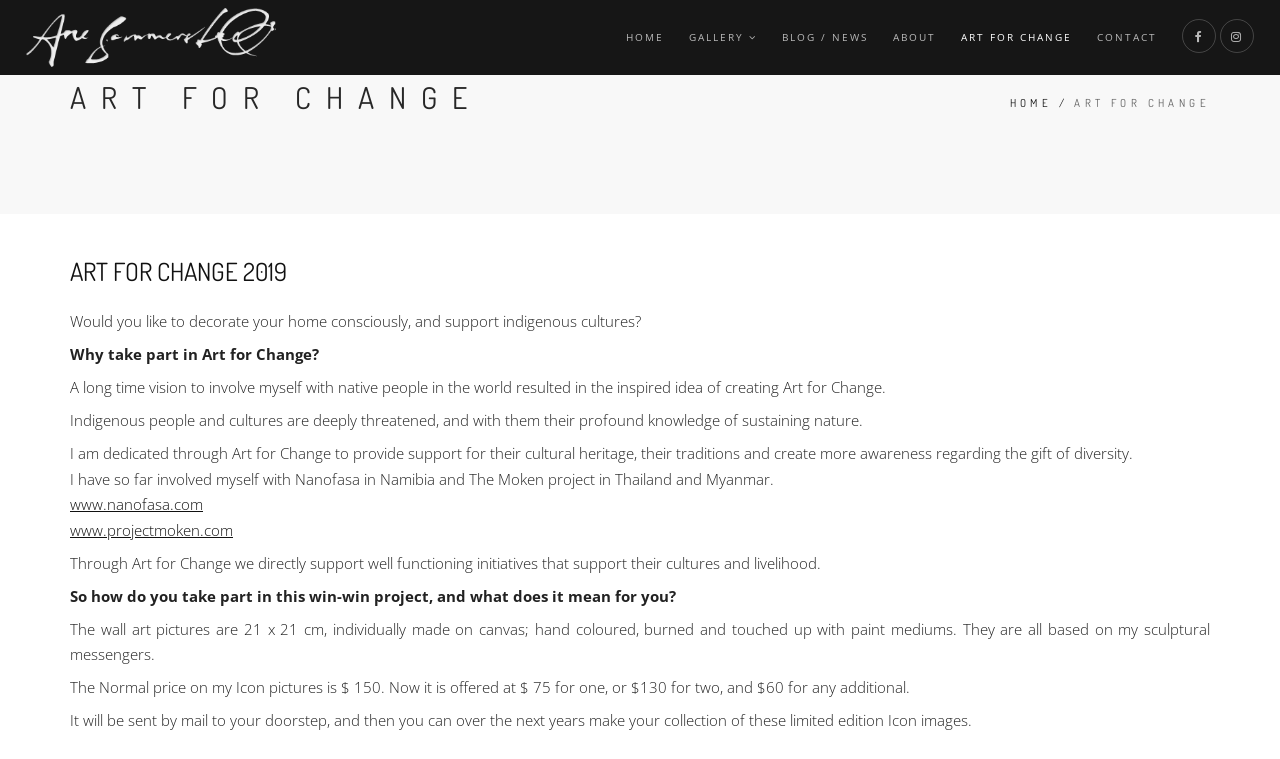By analyzing the image, answer the following question with a detailed response: What is the theme of the art project?

The theme of the art project can be inferred from the text elements on the webpage. The text elements mention 'indigenous people and cultures', 'native people in the world', and 'support for their cultural heritage'. These phrases suggest that the art project is focused on indigenous cultures.